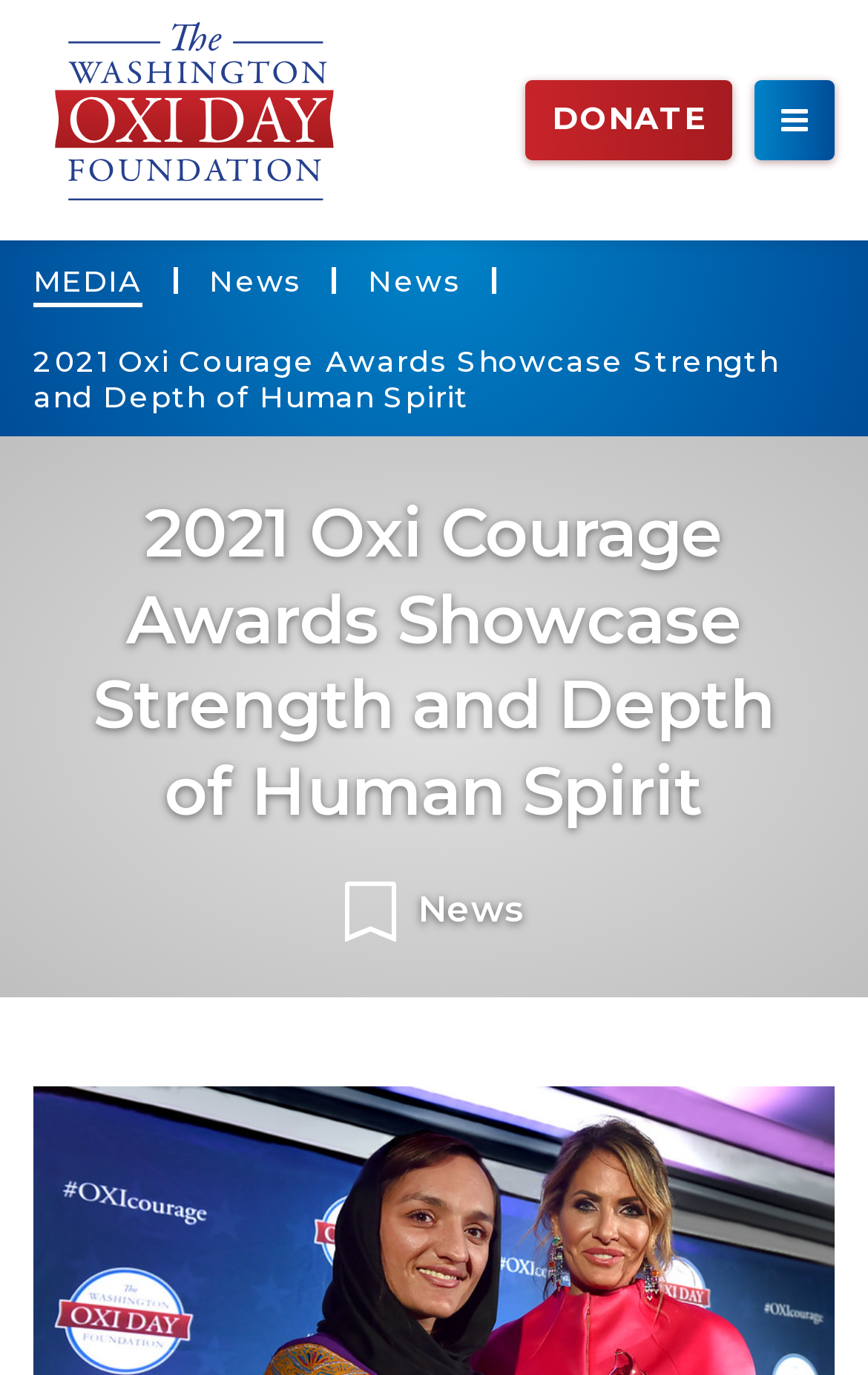How many links are there in the top navigation bar?
Using the image, respond with a single word or phrase.

4